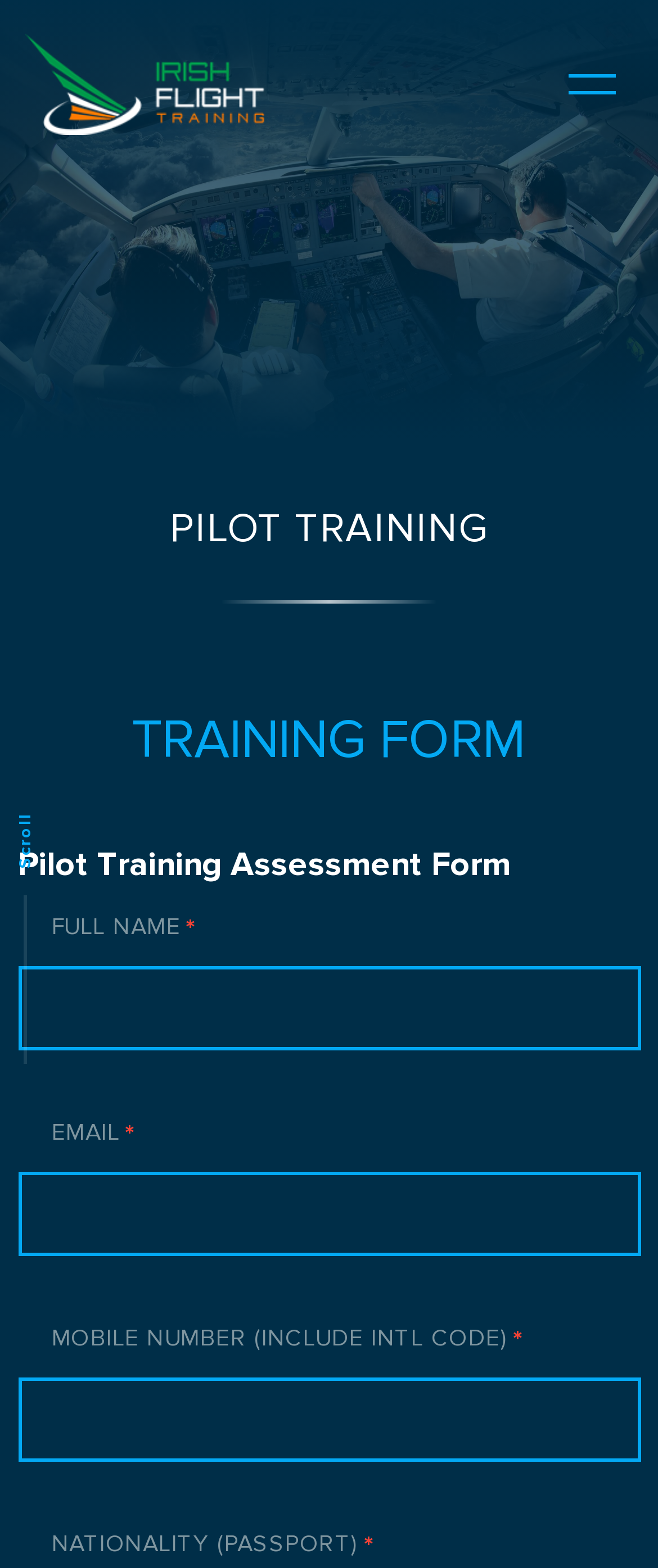Provide the bounding box coordinates of the HTML element this sentence describes: "name="email"".

[0.027, 0.747, 0.973, 0.801]